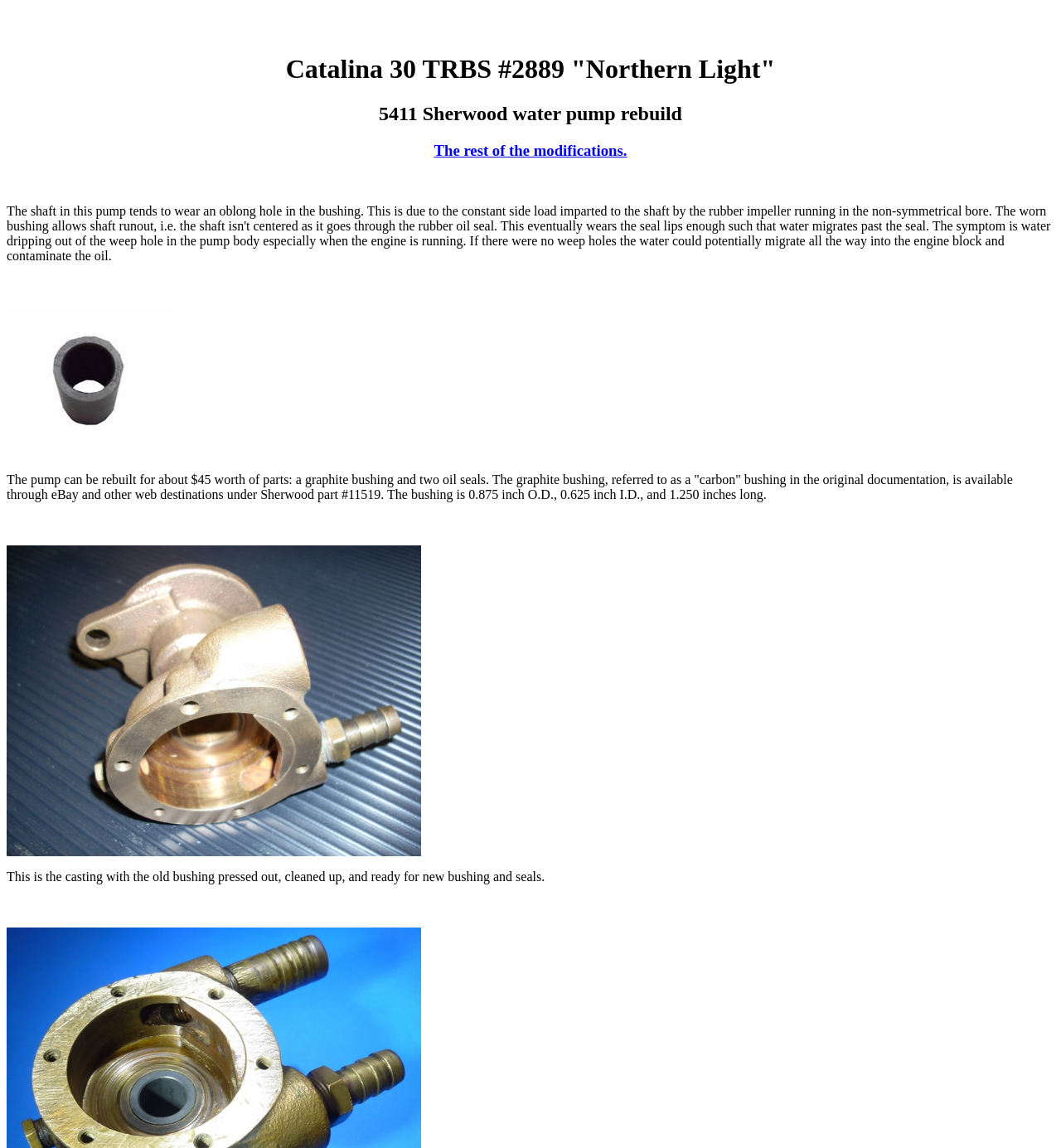From the screenshot, find the bounding box of the UI element matching this description: "The rest of the modifications.". Supply the bounding box coordinates in the form [left, top, right, bottom], each a float between 0 and 1.

[0.409, 0.123, 0.591, 0.138]